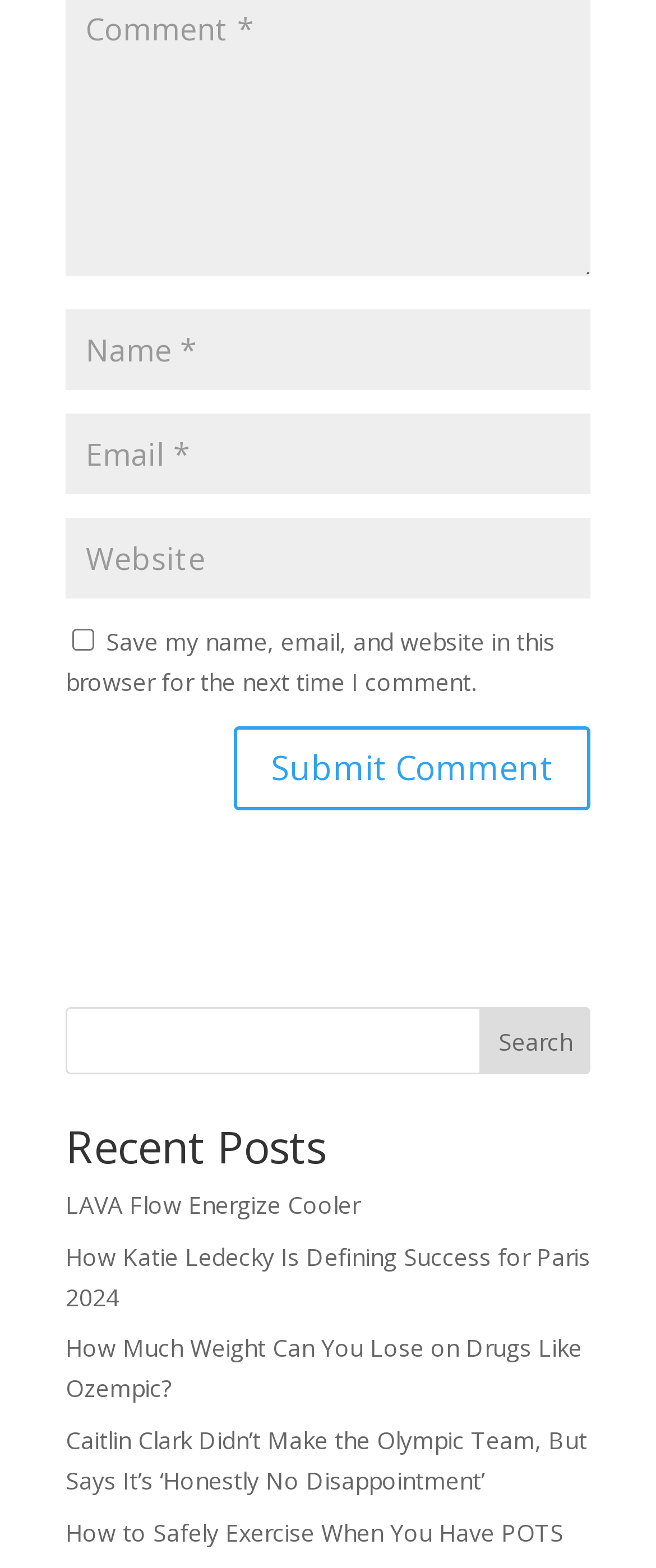Indicate the bounding box coordinates of the element that needs to be clicked to satisfy the following instruction: "Enter your name". The coordinates should be four float numbers between 0 and 1, i.e., [left, top, right, bottom].

[0.1, 0.198, 0.9, 0.249]